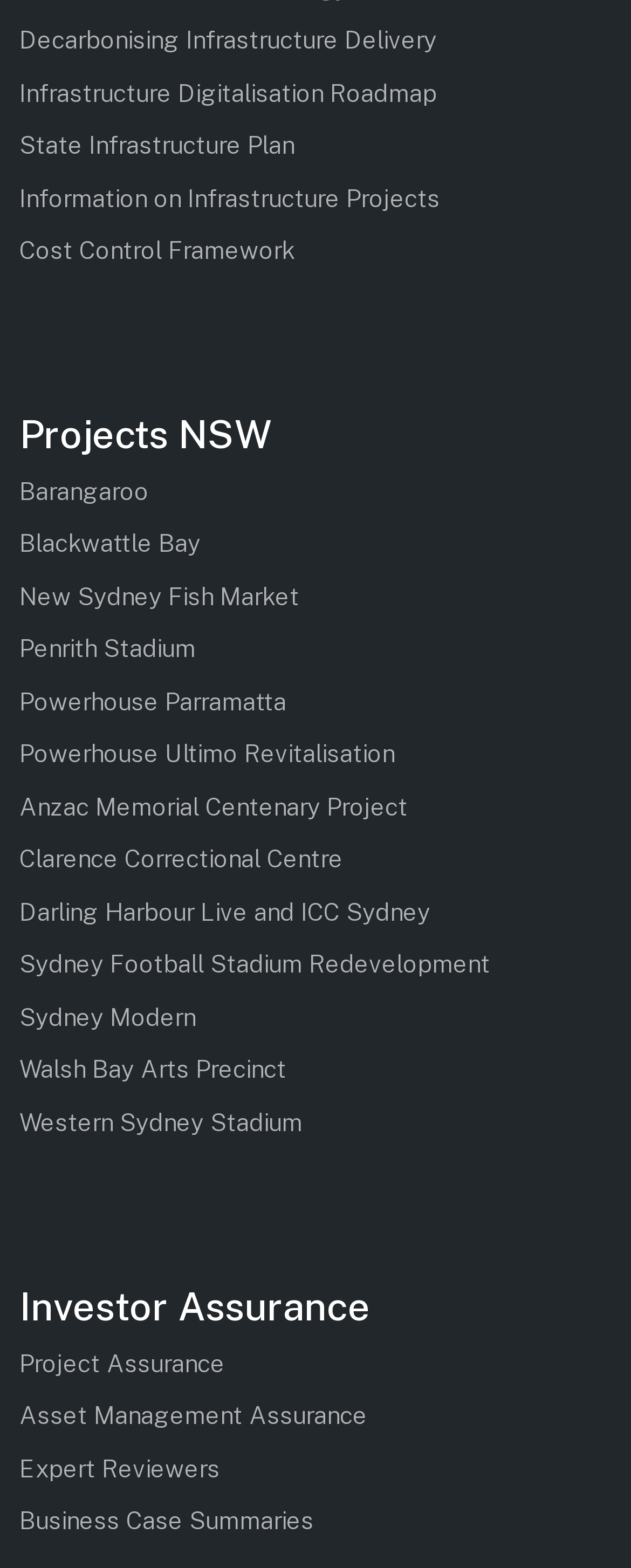Identify the bounding box coordinates for the region of the element that should be clicked to carry out the instruction: "Read about Western Sydney Stadium". The bounding box coordinates should be four float numbers between 0 and 1, i.e., [left, top, right, bottom].

[0.031, 0.705, 0.969, 0.728]